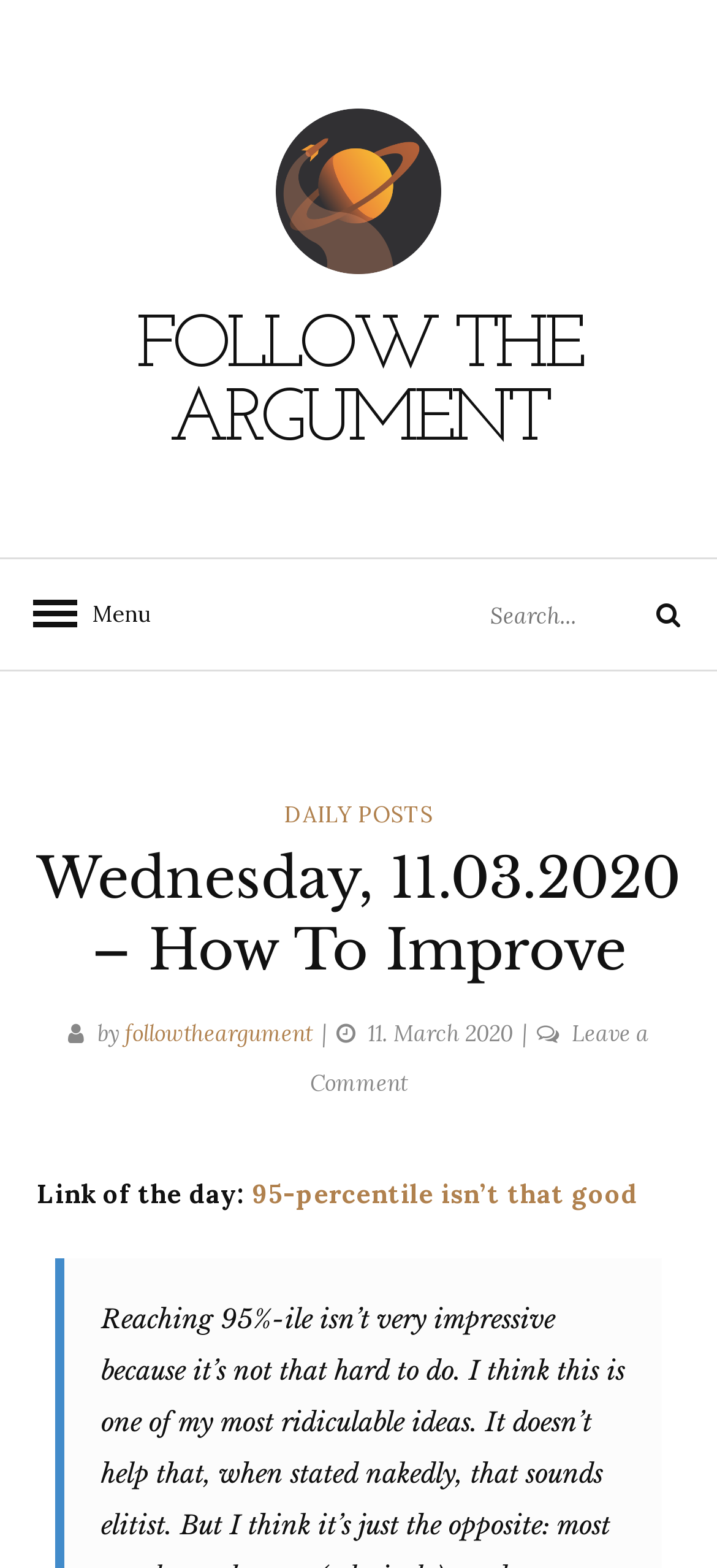What is the link of the day?
Provide an in-depth and detailed explanation in response to the question.

The link of the day can be found at the bottom of the webpage, where it says 'Link of the day:' followed by a link '95-percentile isn’t that good'.